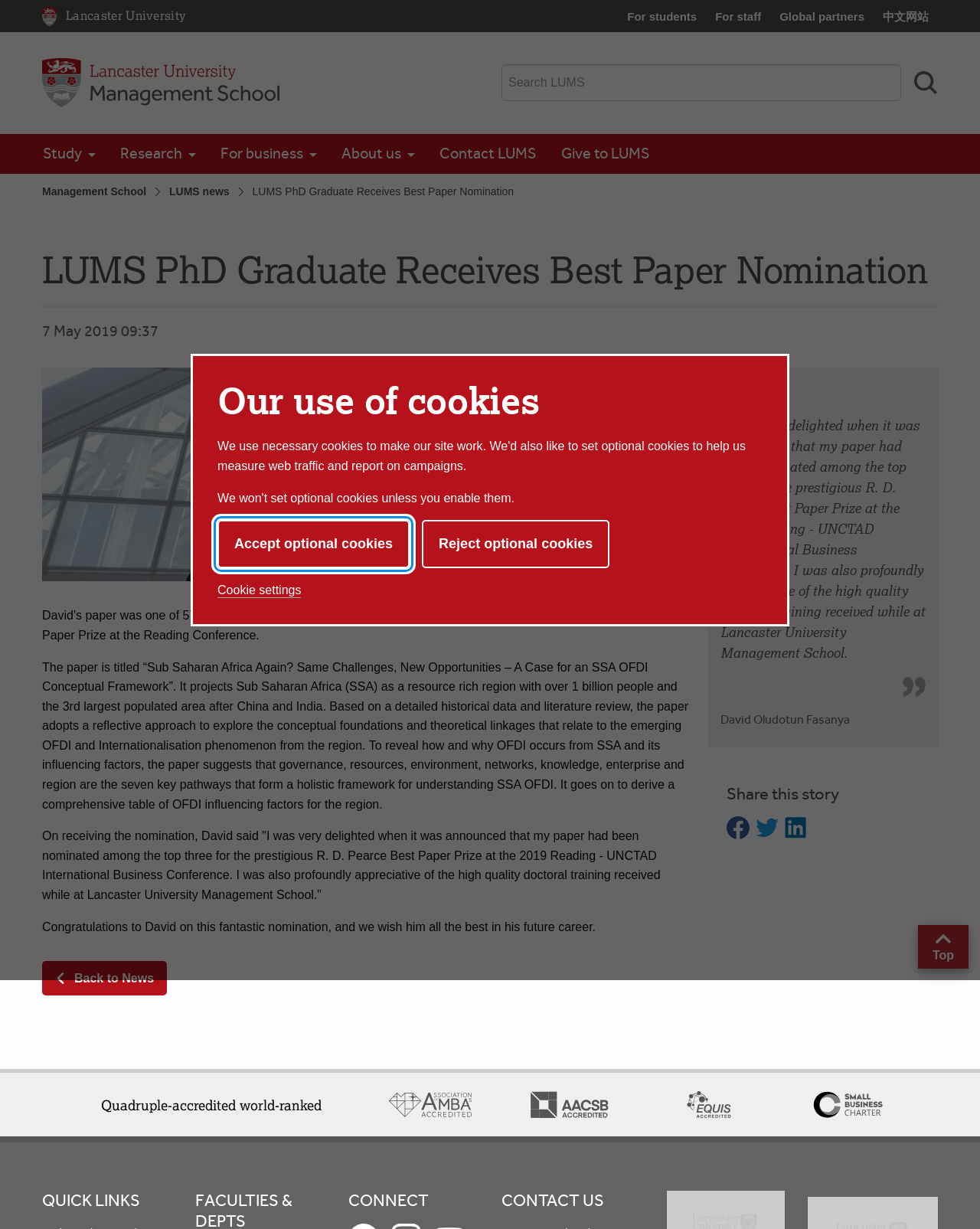Identify the bounding box of the UI element that matches this description: "Top".

[0.943, 0.762, 0.982, 0.786]